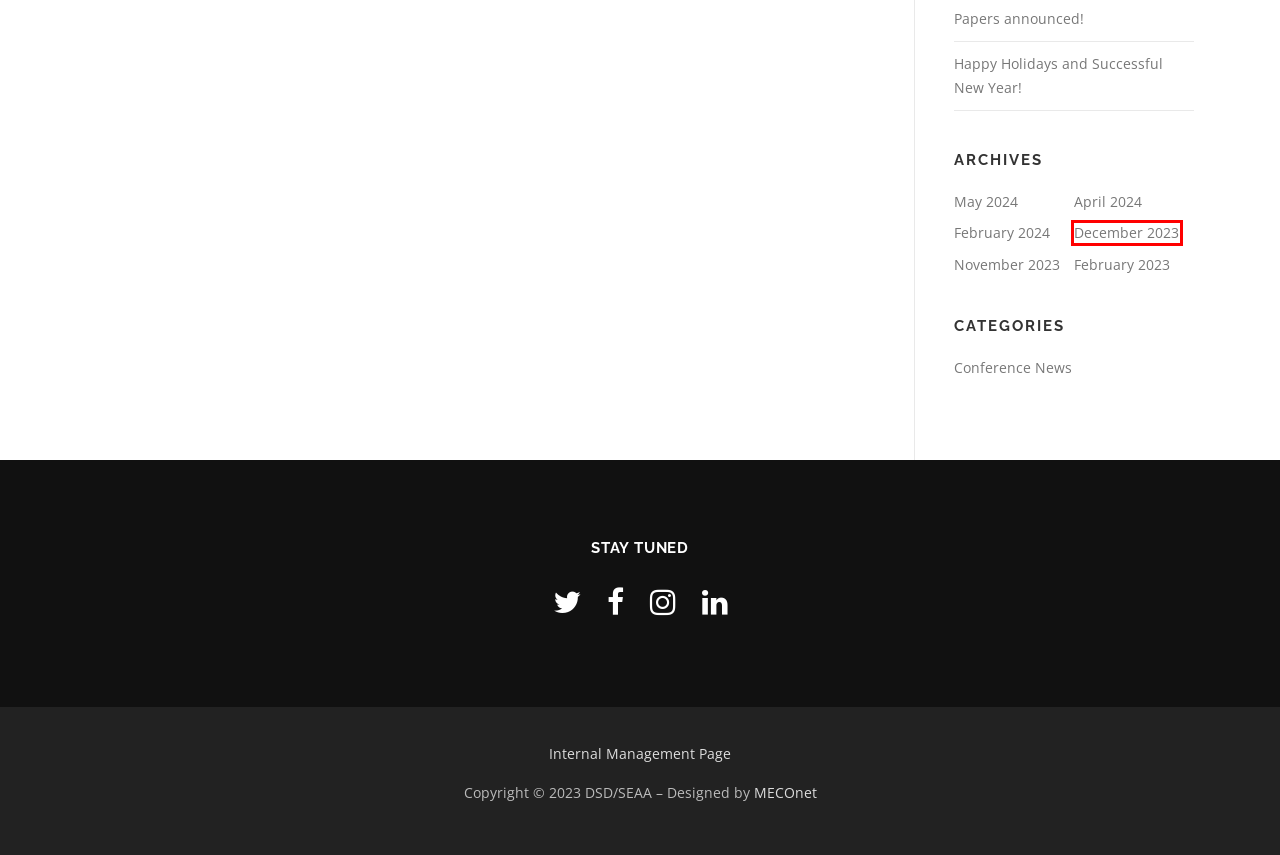Consider the screenshot of a webpage with a red bounding box and select the webpage description that best describes the new page that appears after clicking the element inside the red box. Here are the candidates:
A. February, 2023 - 50th Anniversary
B. April, 2024 - 50th Anniversary
C. February, 2024 - 50th Anniversary
D. Mediterranean Excellence in Computing and Ontology
E. Conference News - 50th Anniversary
F. Protected: Internal - 50th Anniversary
G. November, 2023 - 50th Anniversary
H. December, 2023 - 50th Anniversary

H